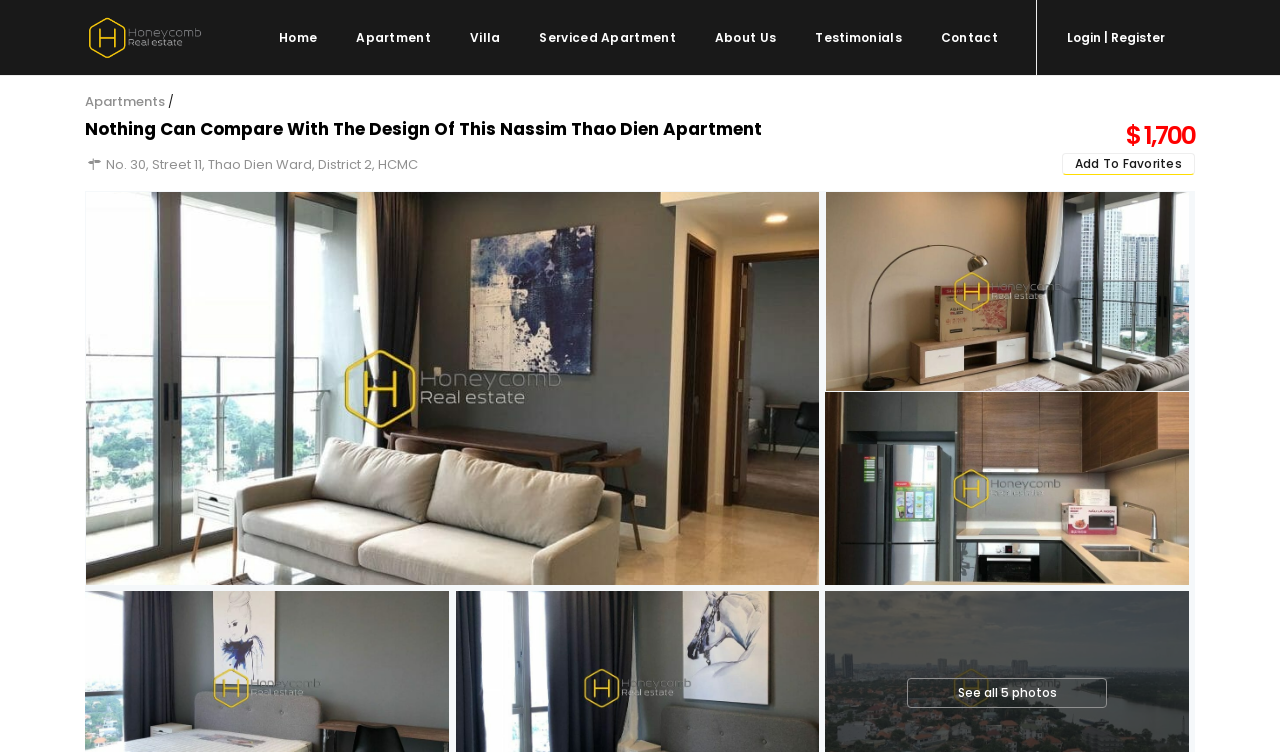Extract the top-level heading from the webpage and provide its text.

Nothing Can Compare With The Design Of This Nassim Thao Dien Apartment